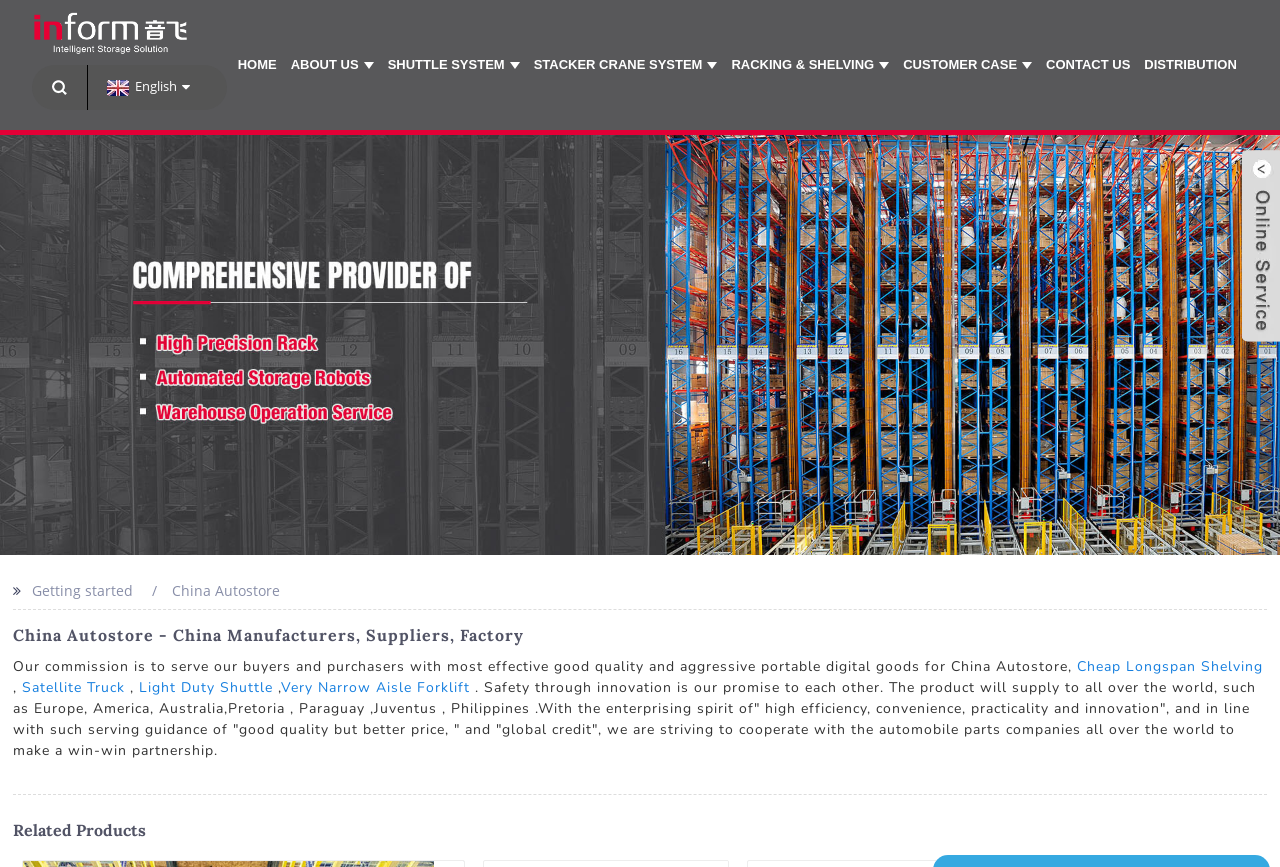What is the purpose of the company?
Can you provide an in-depth and detailed response to the question?

The purpose of the company is mentioned in the static text 'Our commission is to serve our buyers and purchasers with most effective good quality and aggressive portable digital goods for China Autostore,' which indicates that the company's purpose is to serve its buyers and purchasers.